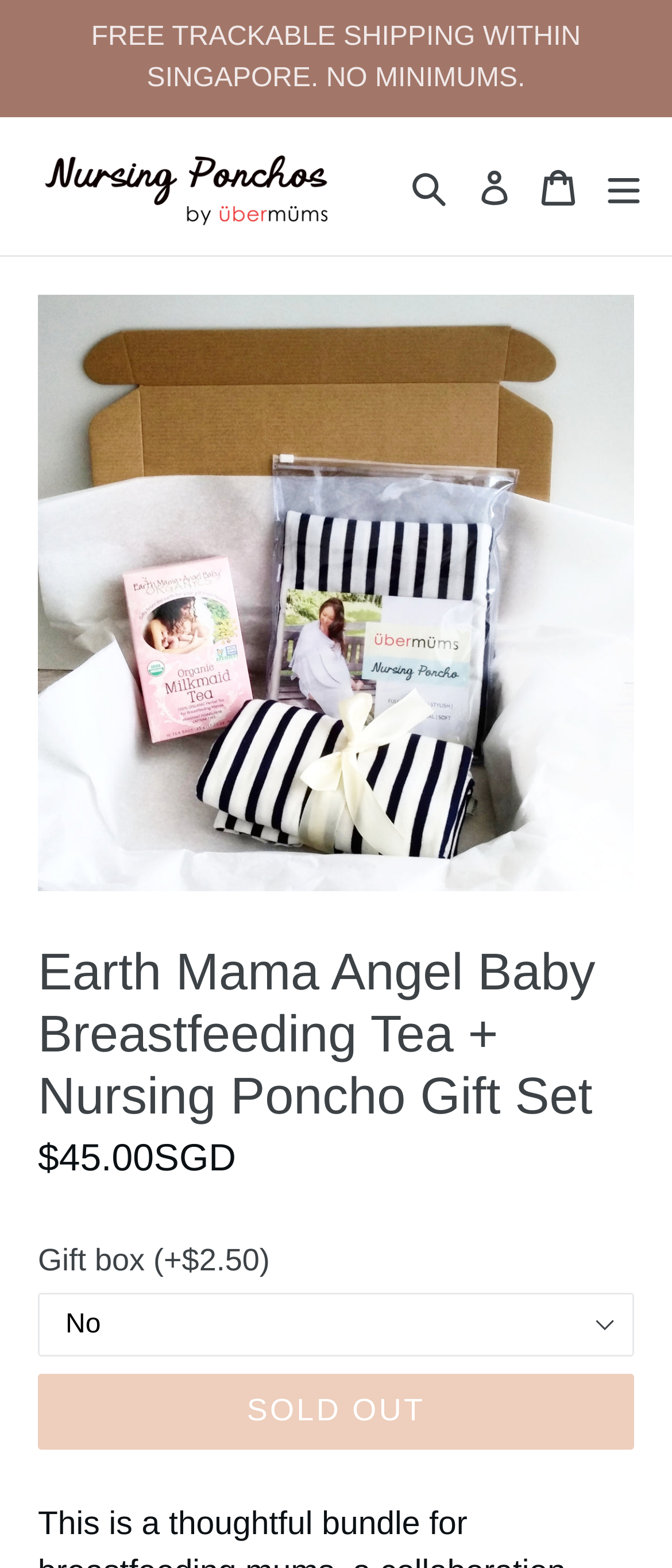What is the brand of the breastfeeding tea?
We need a detailed and exhaustive answer to the question. Please elaborate.

I found this information by looking at the product image and heading, which both mention 'Earth Mama Angel Baby Breastfeeding Tea + Nursing Poncho Gift Set'. This indicates that the brand of the breastfeeding tea is Earth Mama Angel Baby.